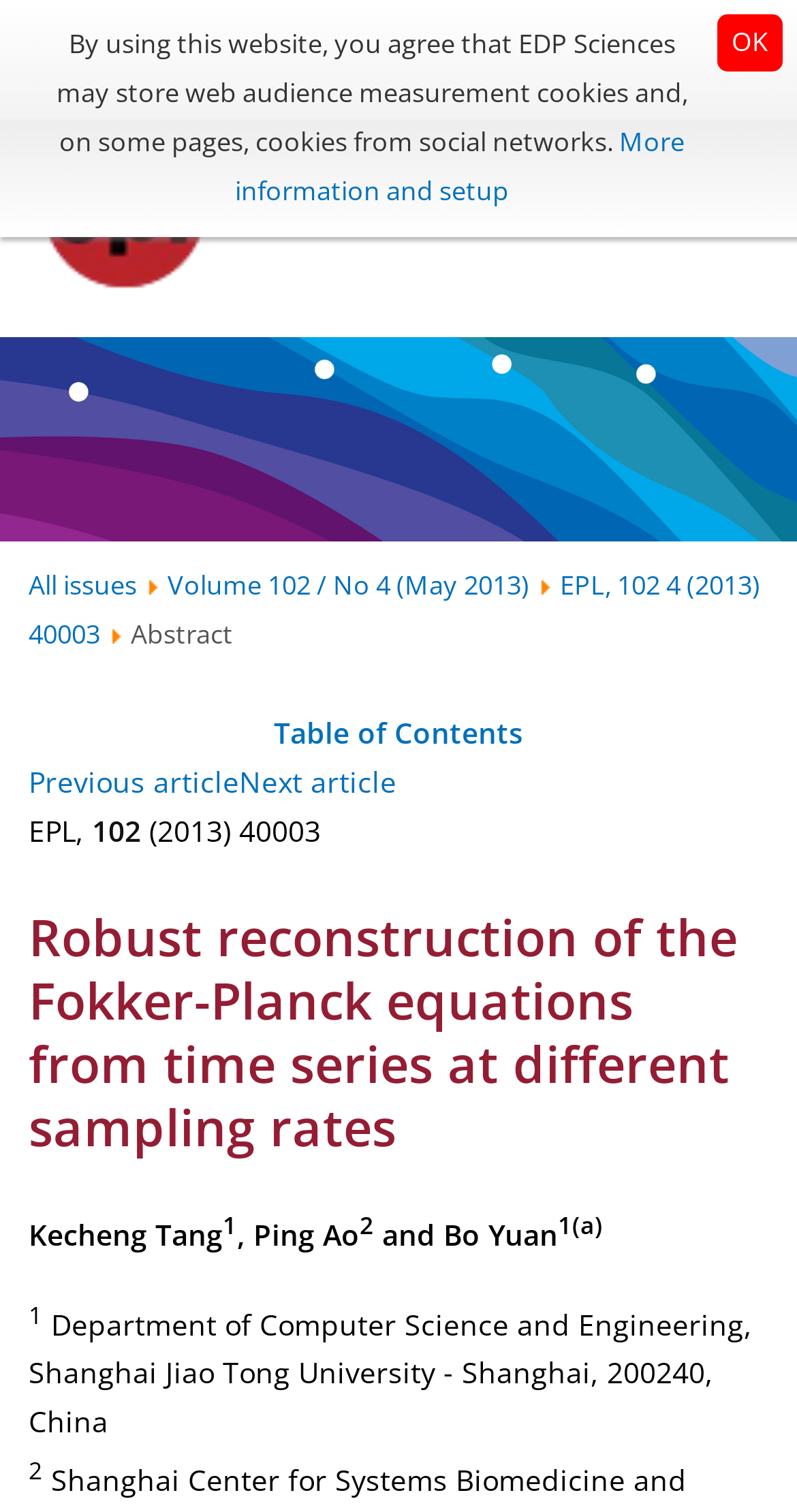Please determine the bounding box coordinates of the element's region to click in order to carry out the following instruction: "View EDP Sciences logo". The coordinates should be four float numbers between 0 and 1, i.e., [left, top, right, bottom].

[0.036, 0.012, 0.293, 0.038]